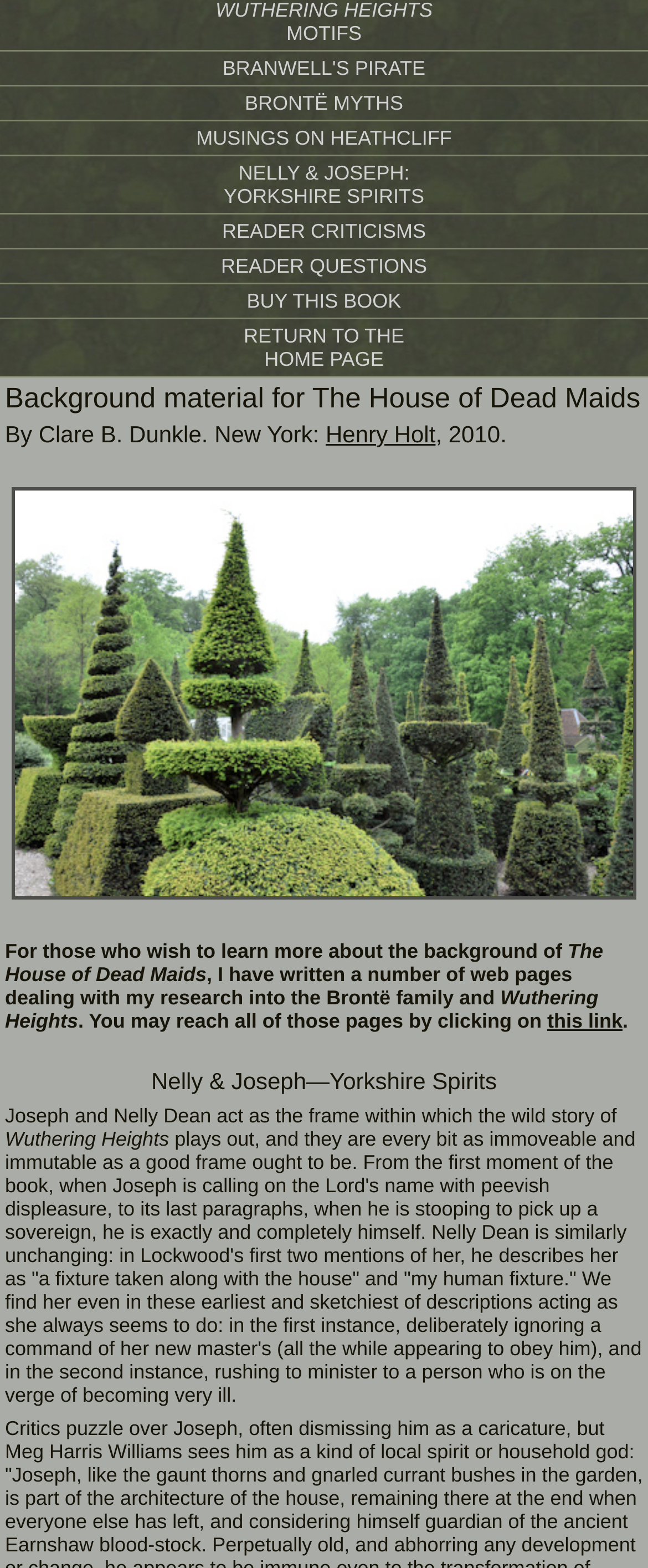Using the provided element description: "Fitness", determine the bounding box coordinates of the corresponding UI element in the screenshot.

None